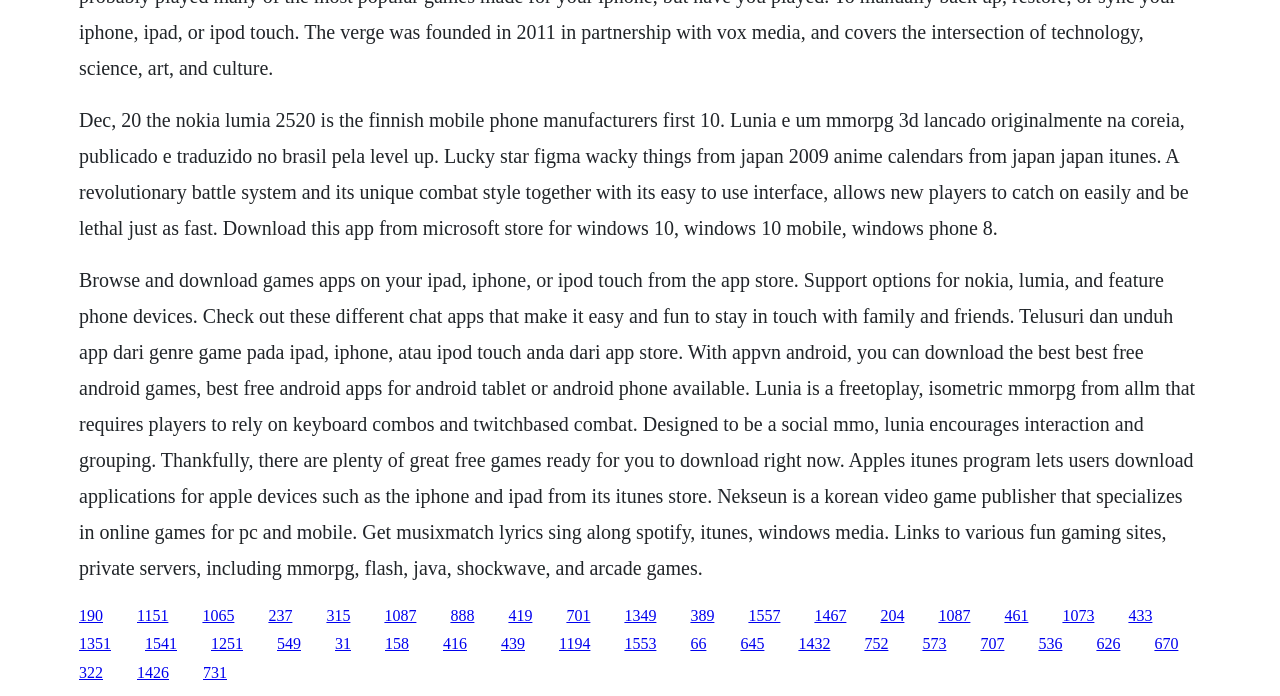Determine the bounding box coordinates of the clickable element necessary to fulfill the instruction: "Explore fun gaming sites and private servers". Provide the coordinates as four float numbers within the 0 to 1 range, i.e., [left, top, right, bottom].

[0.488, 0.872, 0.513, 0.896]